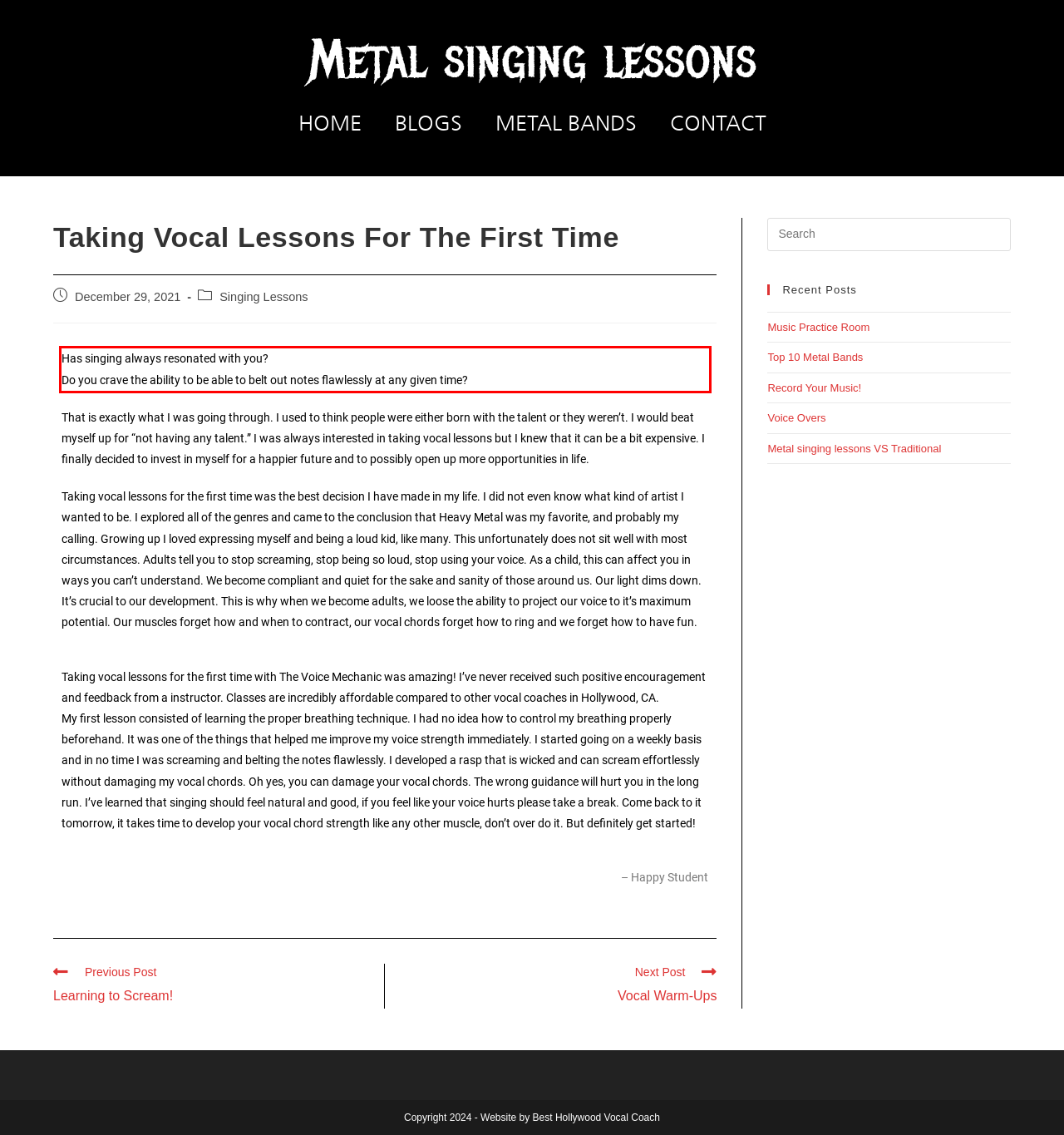Please perform OCR on the UI element surrounded by the red bounding box in the given webpage screenshot and extract its text content.

Has singing always resonated with you? Do you crave the ability to be able to belt out notes flawlessly at any given time?